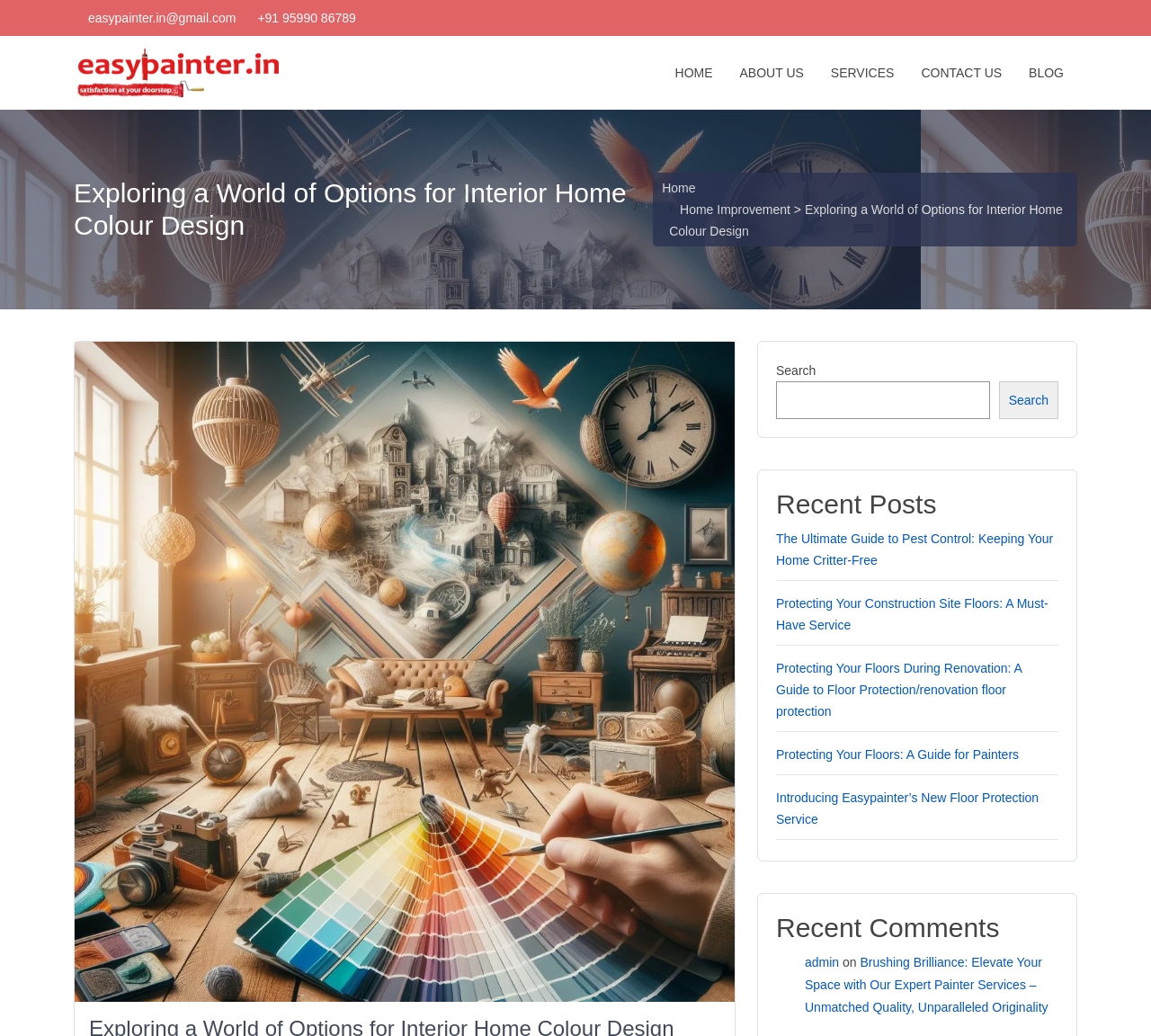What is the topic of the first recent post?
Using the image, provide a concise answer in one word or a short phrase.

Pest Control